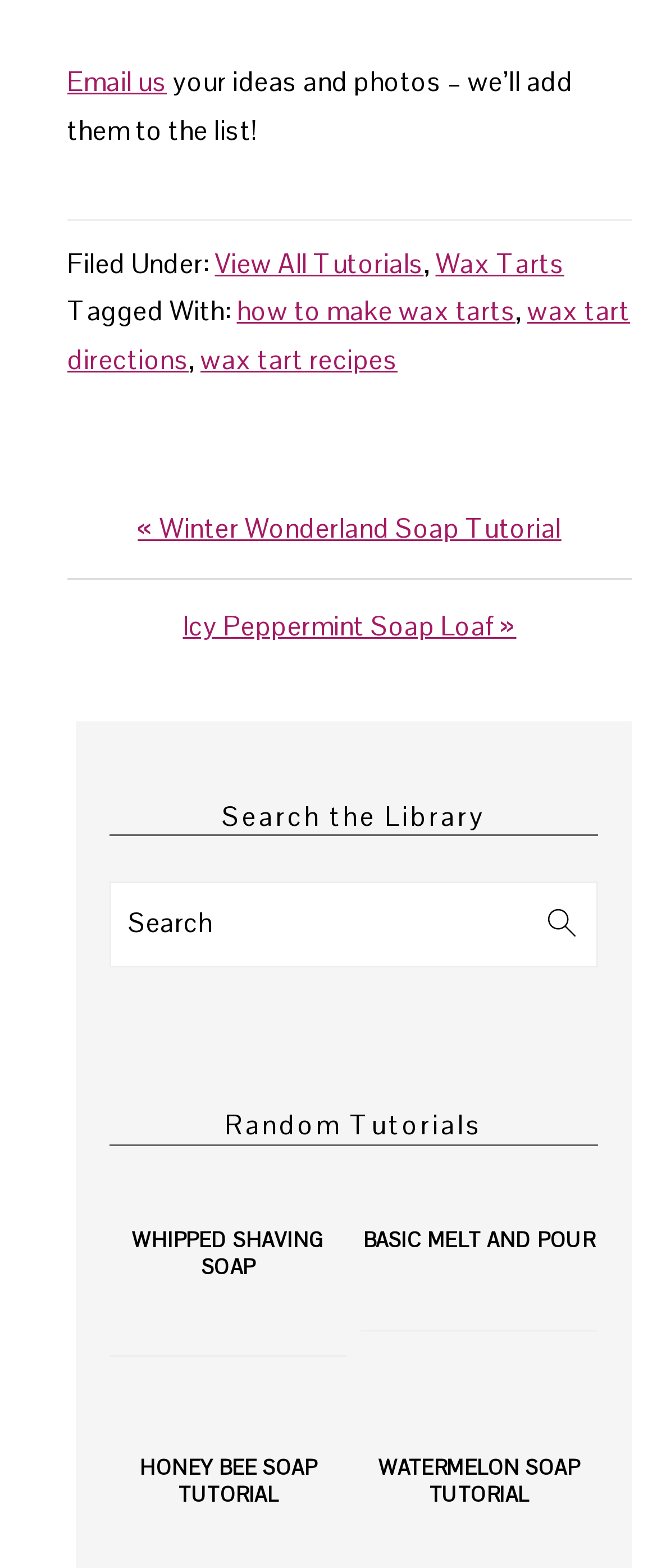Identify the bounding box coordinates for the UI element described as follows: "Email us". Ensure the coordinates are four float numbers between 0 and 1, formatted as [left, top, right, bottom].

[0.103, 0.041, 0.254, 0.063]